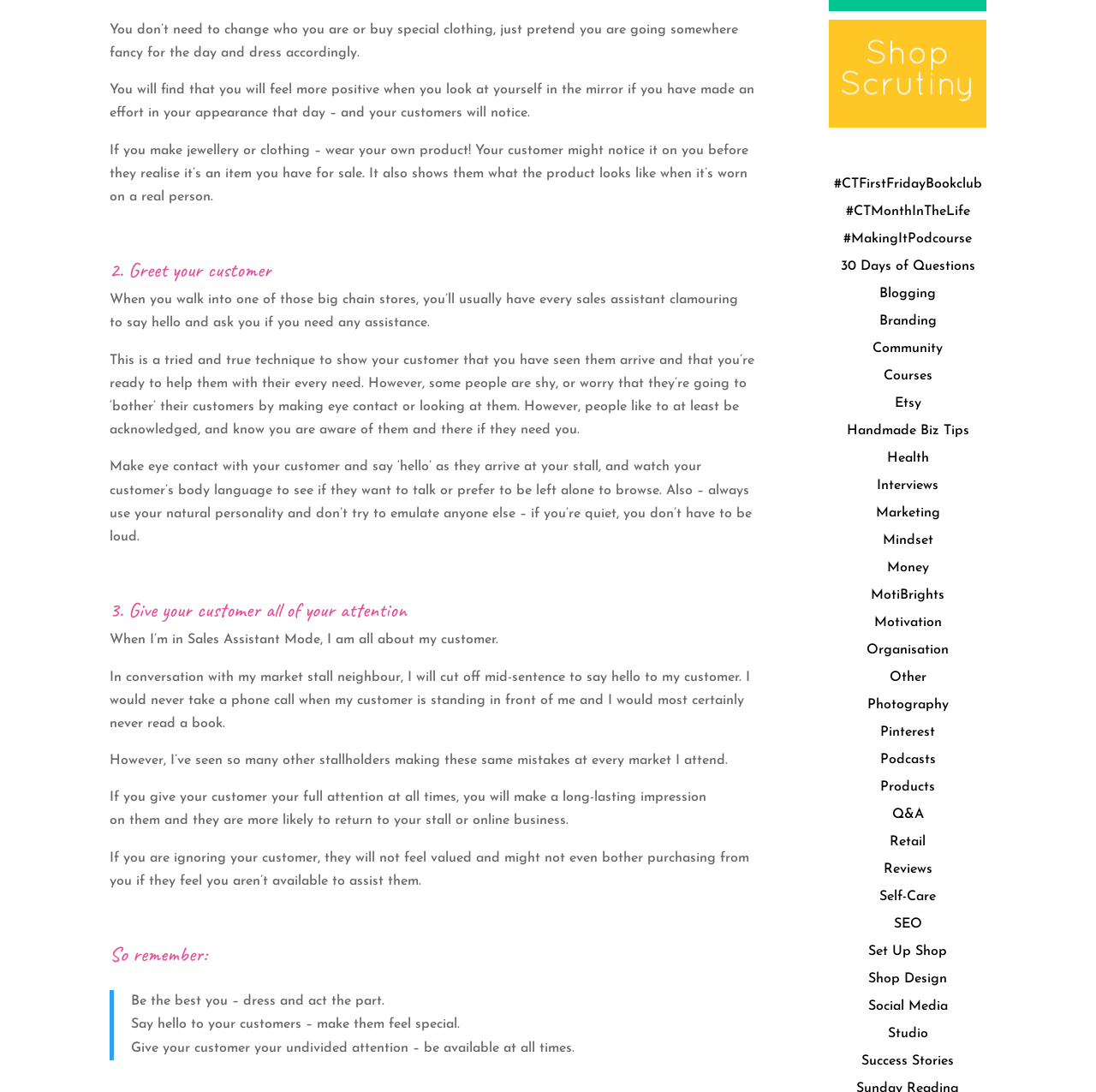Please identify the bounding box coordinates of the element I need to click to follow this instruction: "Click on the Home link".

None